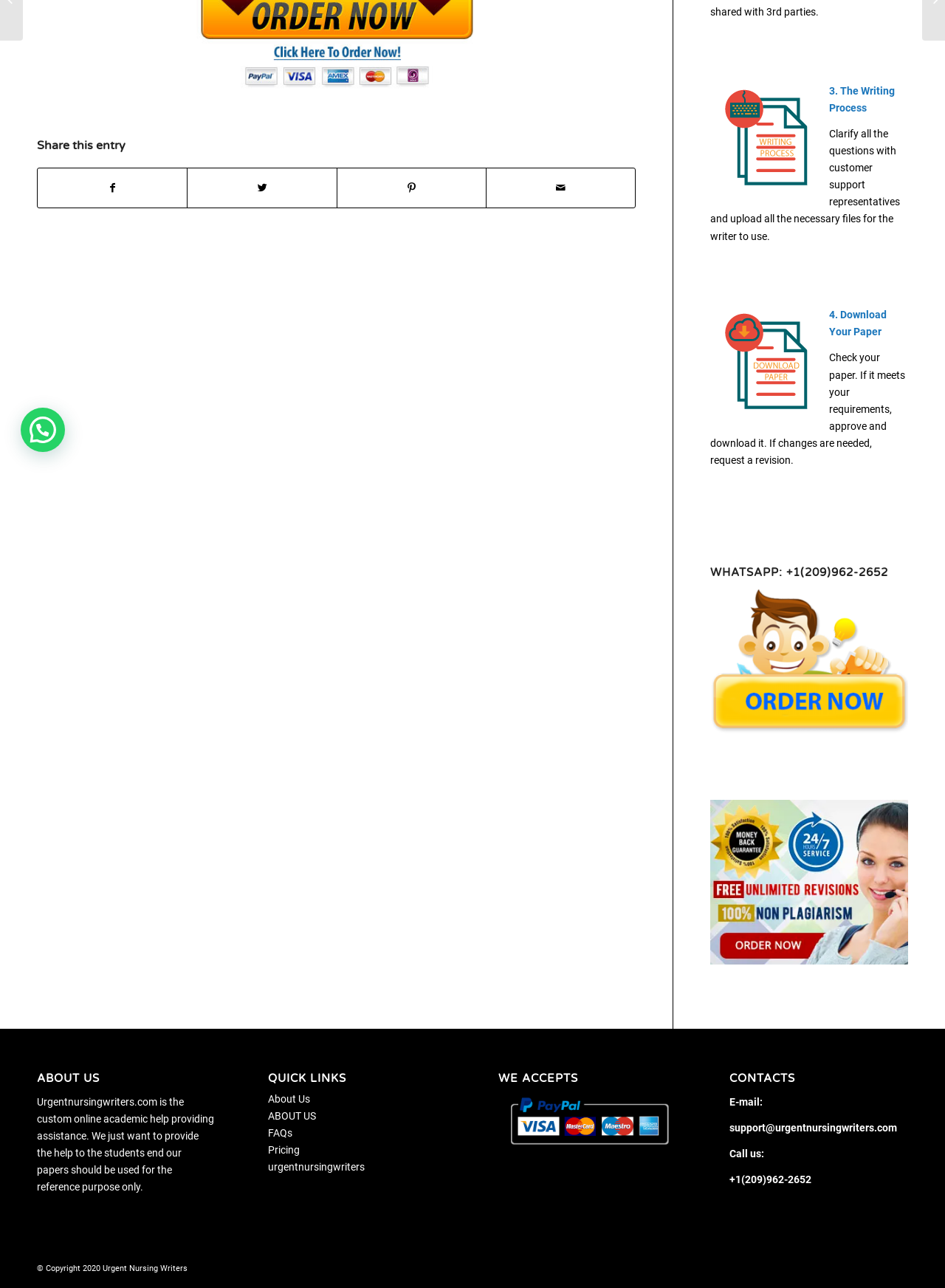Given the element description, predict the bounding box coordinates in the format (top-left x, top-left y, bottom-right x, bottom-right y), using floating point numbers between 0 and 1: Share by Mail

[0.515, 0.131, 0.672, 0.161]